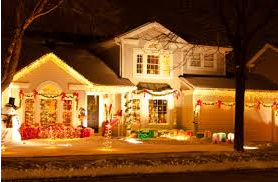What is surrounding the gifts?
Give a comprehensive and detailed explanation for the question.

The gifts are surrounded by a snowy landscape, which adds to the festive and winter holiday theme, creating a picturesque charm.